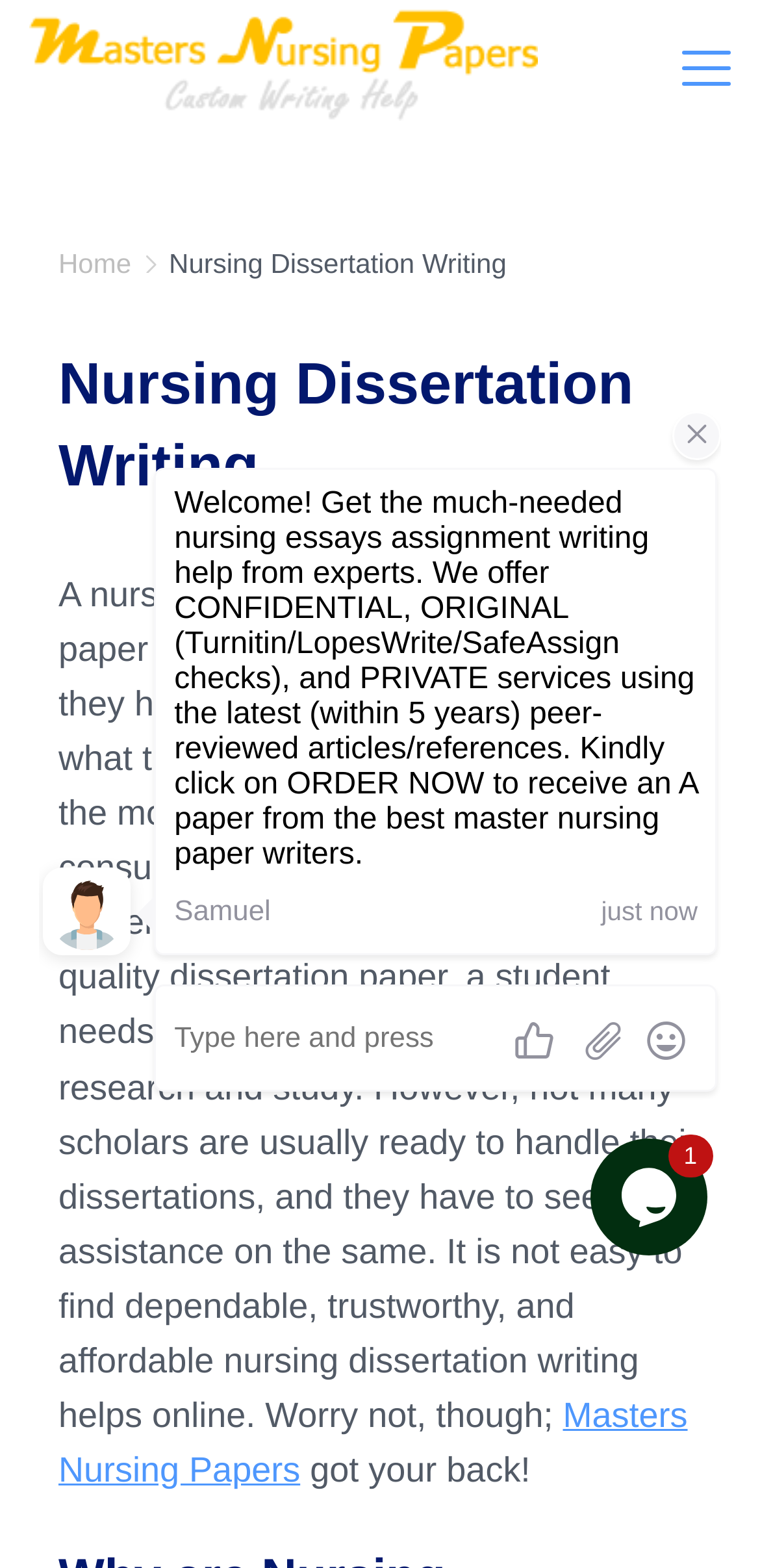Please provide the main heading of the webpage content.

Nursing Dissertation Writing